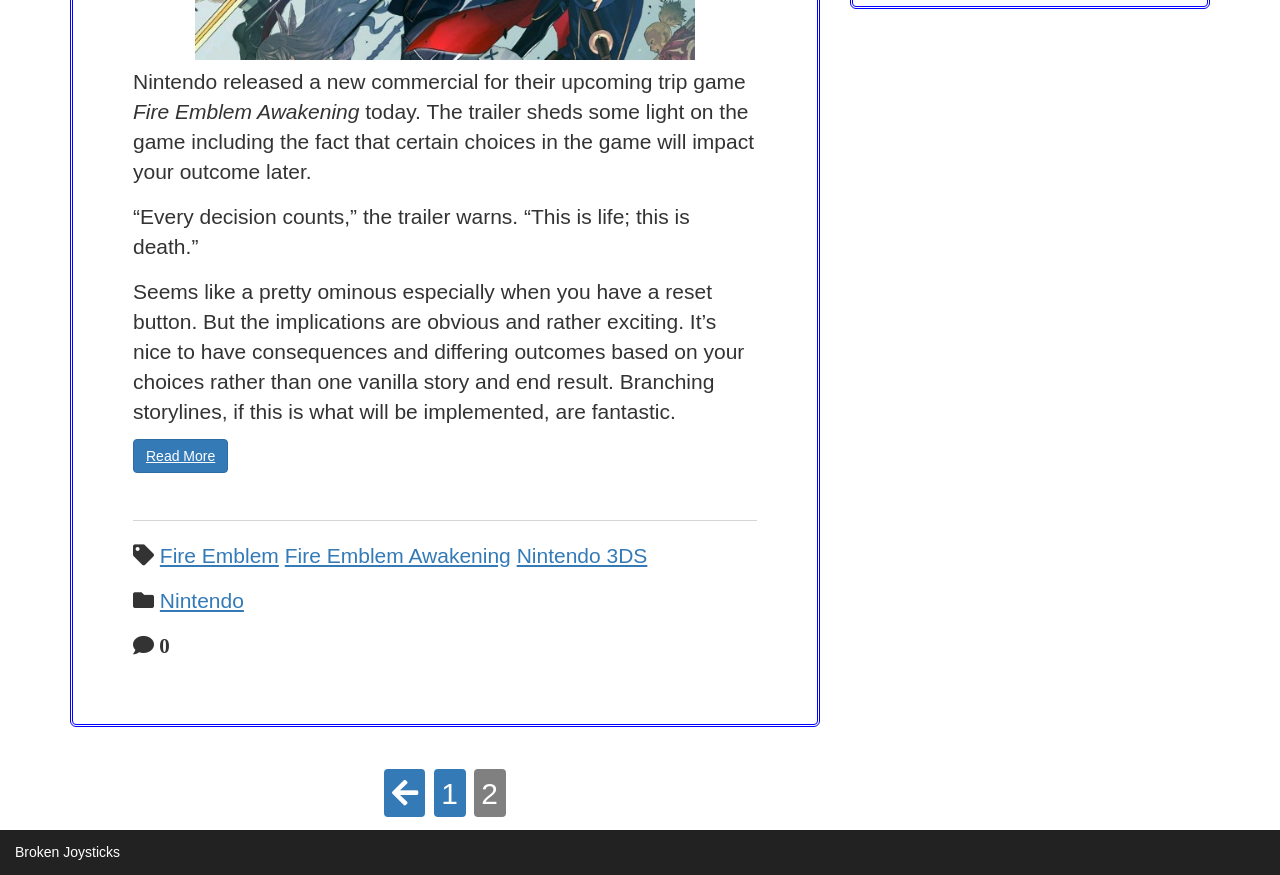Using the provided element description "Nintendo 3DS", determine the bounding box coordinates of the UI element.

[0.404, 0.621, 0.506, 0.648]